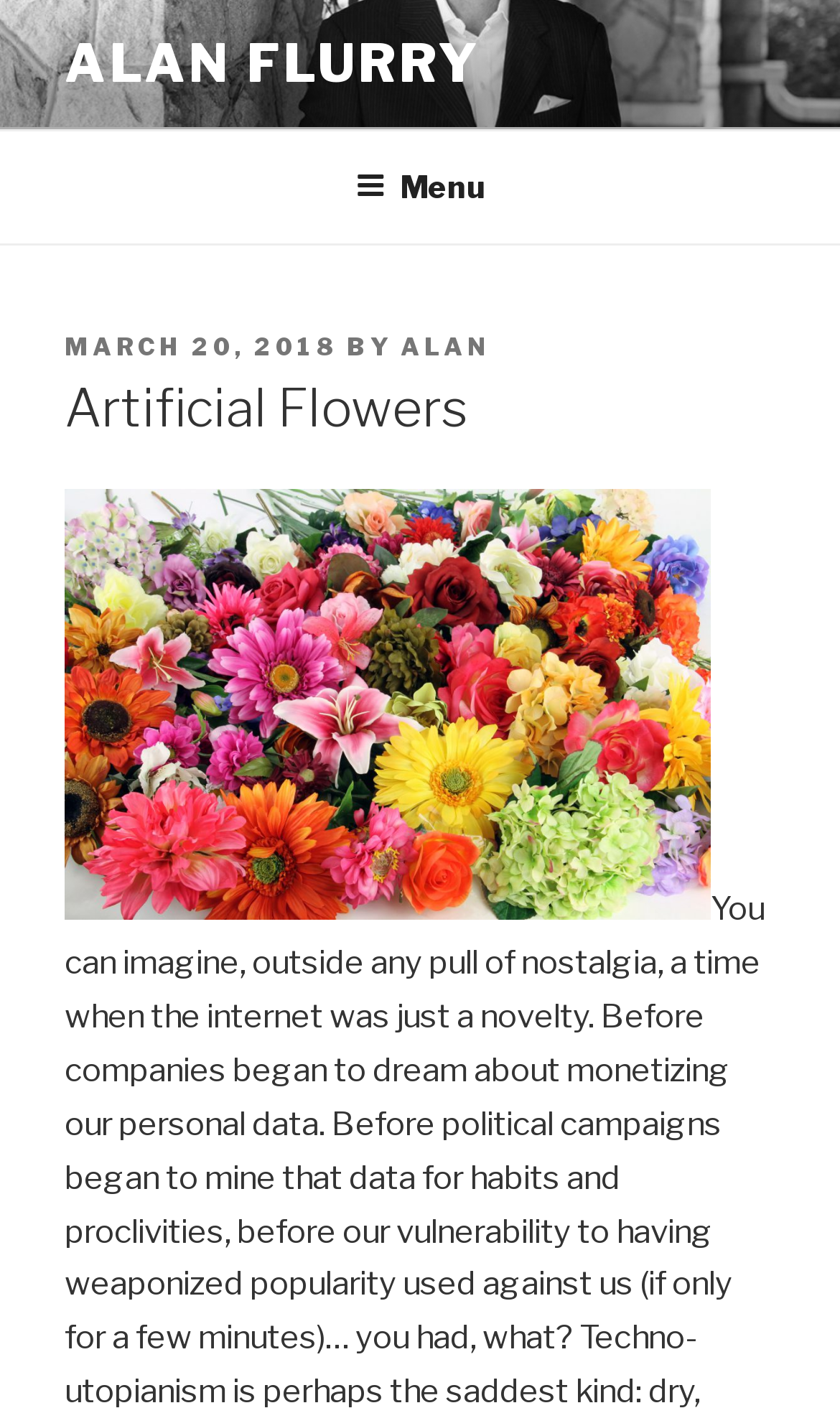What is the date of the post?
Based on the image, provide a one-word or brief-phrase response.

MARCH 20, 2018